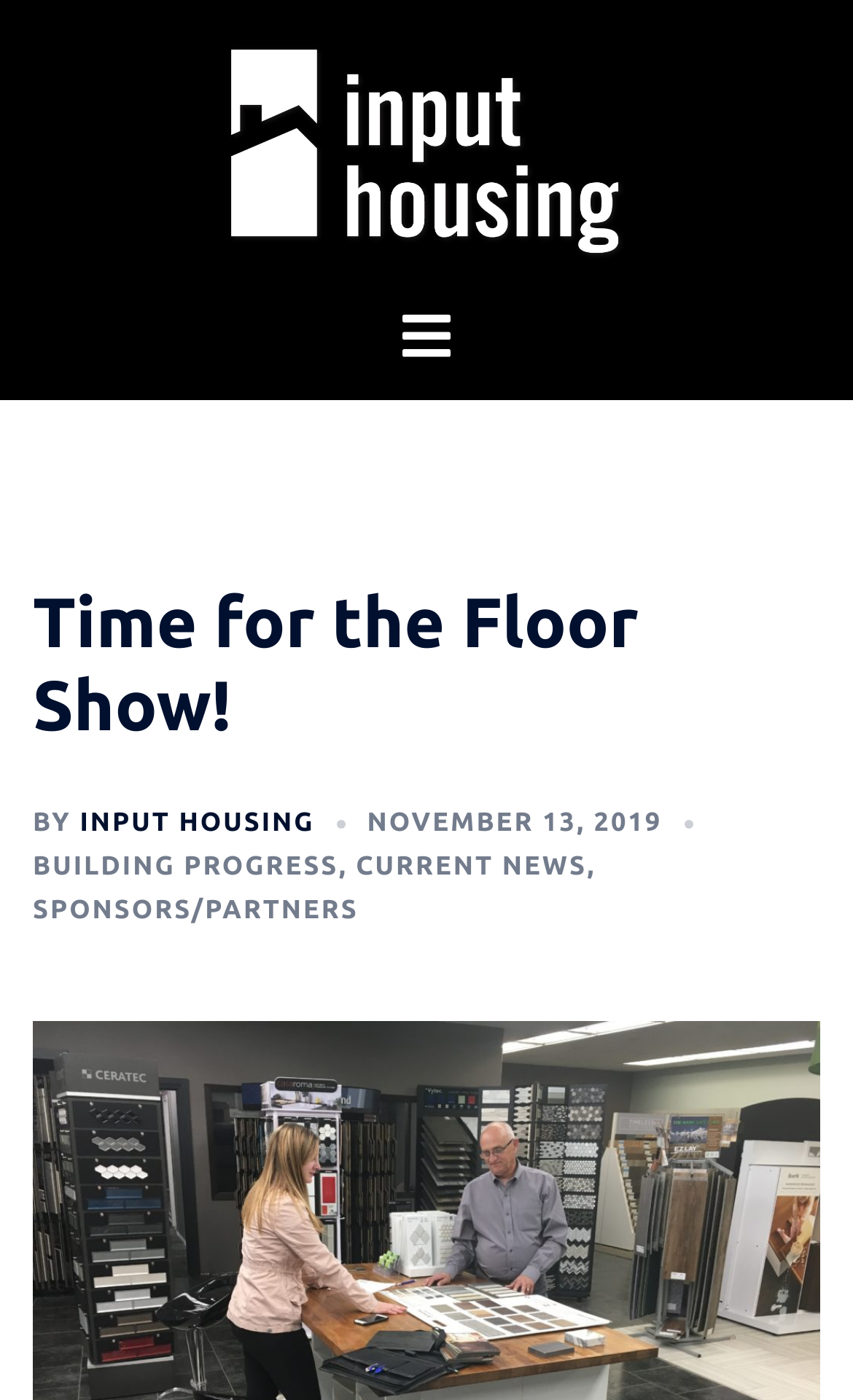How many links are present in the main header section?
Using the image as a reference, give a one-word or short phrase answer.

5